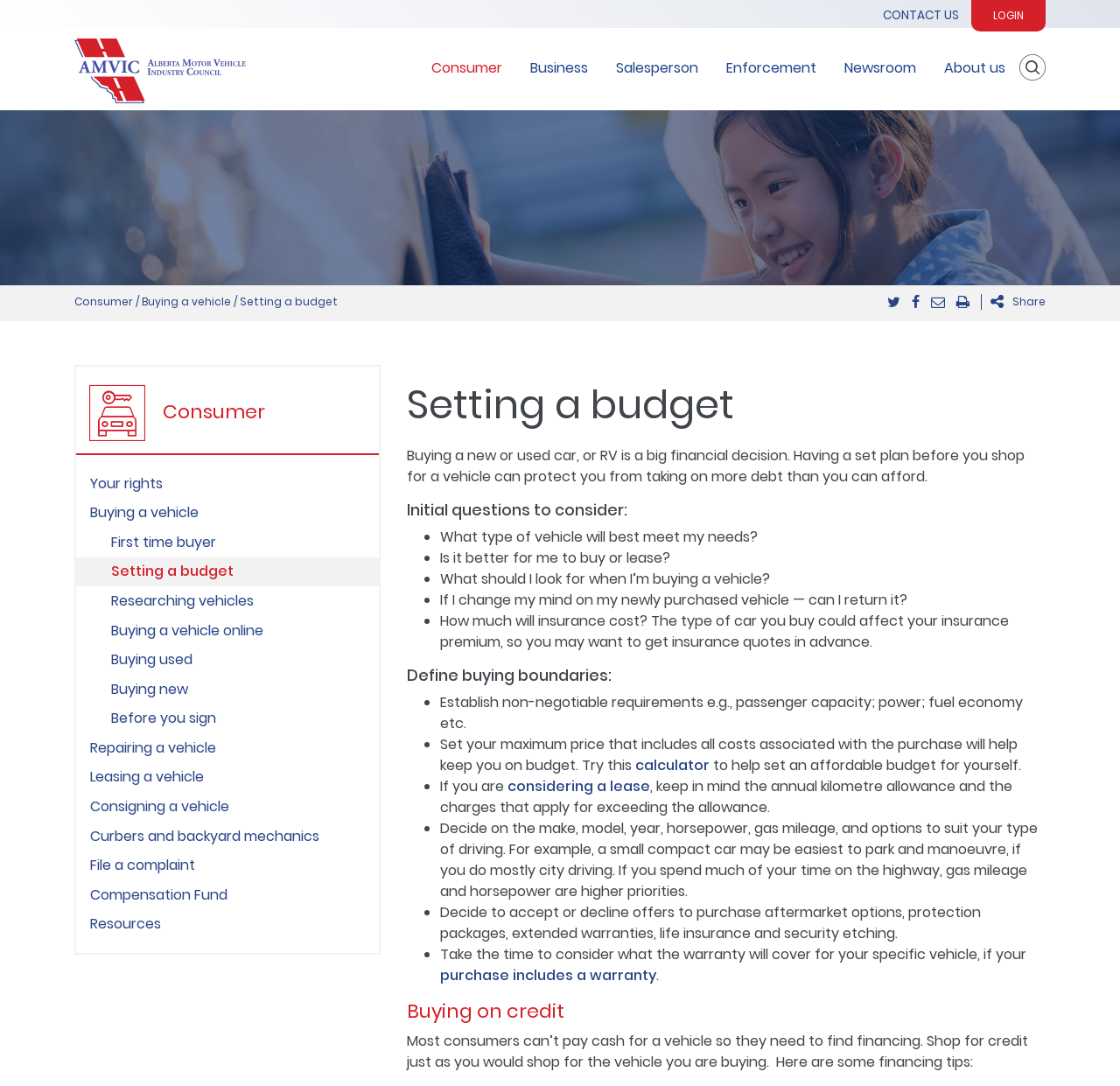Locate the bounding box of the UI element described in the following text: "Business".

[0.461, 0.047, 0.538, 0.102]